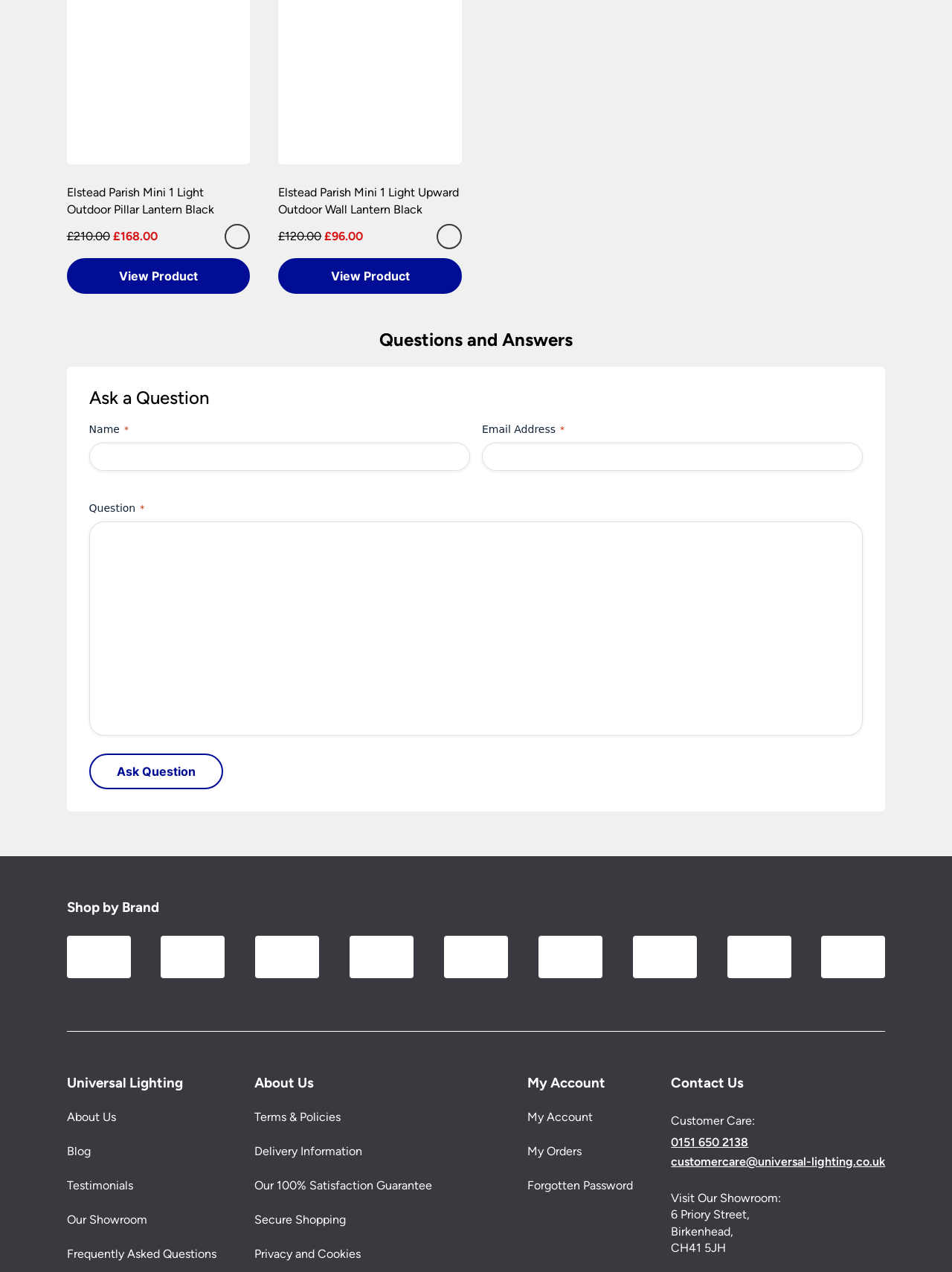Locate the bounding box of the UI element defined by this description: "My Orders". The coordinates should be given as four float numbers between 0 and 1, formatted as [left, top, right, bottom].

[0.554, 0.899, 0.611, 0.91]